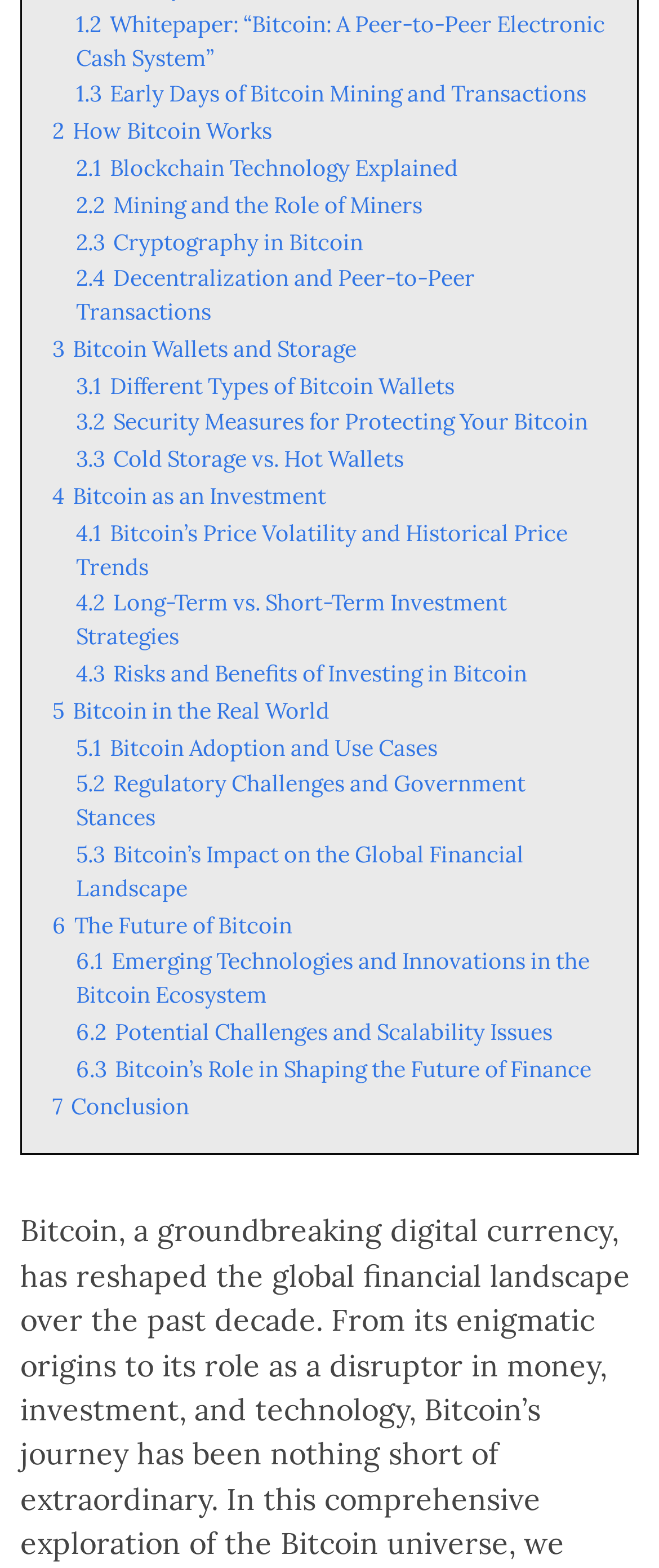Provide the bounding box coordinates of the HTML element described as: "7 Conclusion". The bounding box coordinates should be four float numbers between 0 and 1, i.e., [left, top, right, bottom].

[0.079, 0.696, 0.287, 0.715]